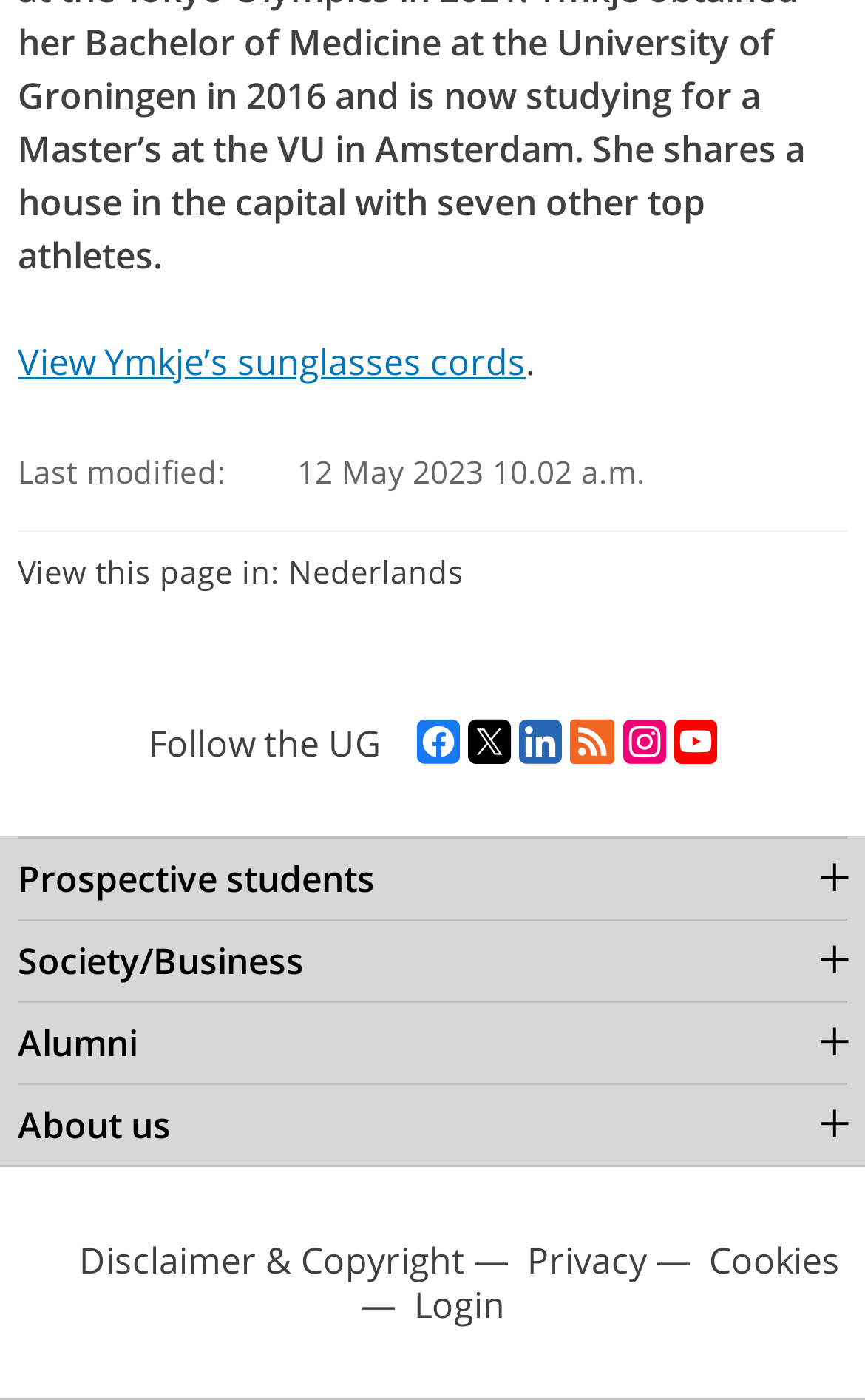What is the language option available?
Using the visual information, reply with a single word or short phrase.

Nederlands